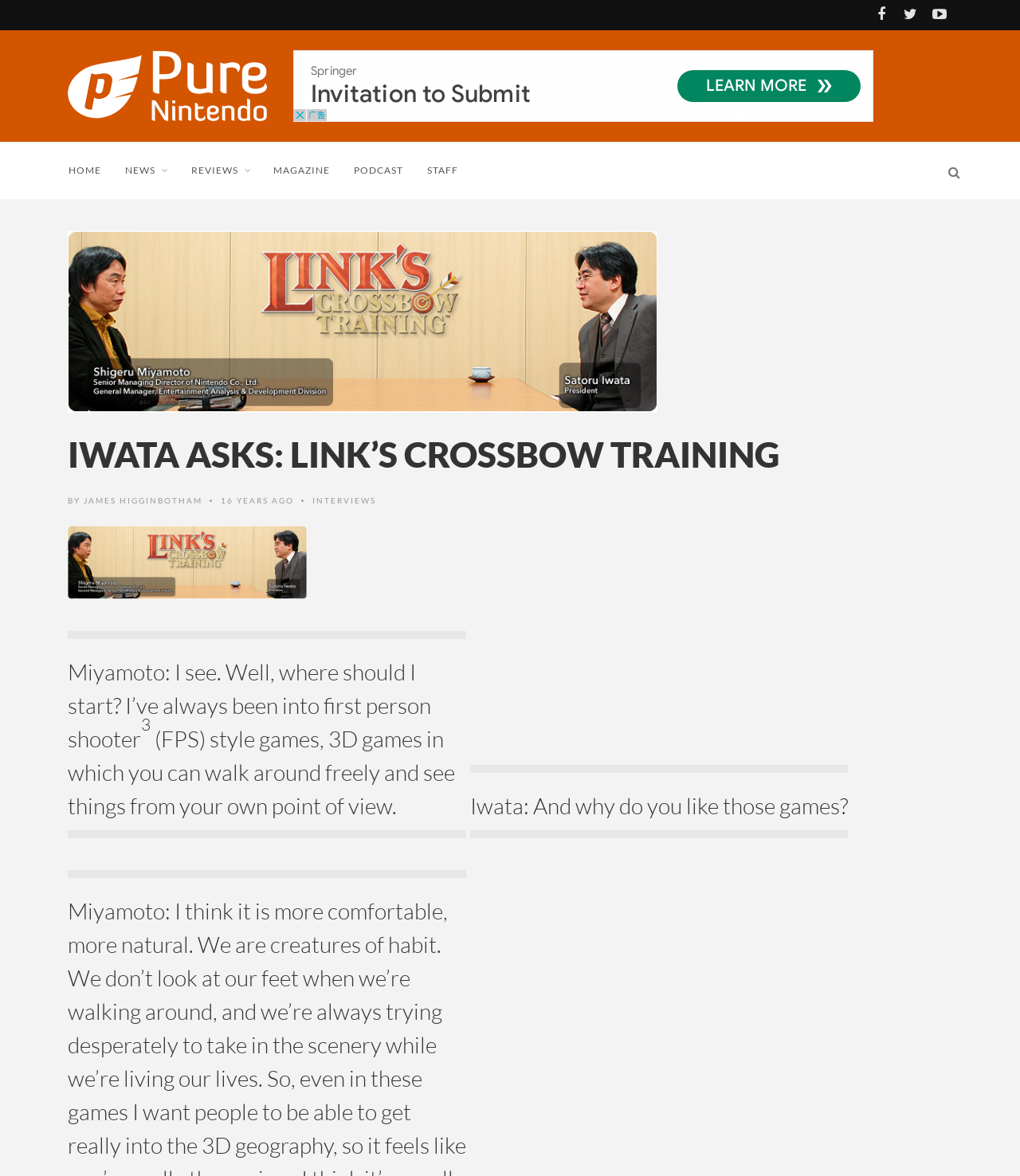Using the description: "Reviews", determine the UI element's bounding box coordinates. Ensure the coordinates are in the format of four float numbers between 0 and 1, i.e., [left, top, right, bottom].

[0.187, 0.119, 0.267, 0.168]